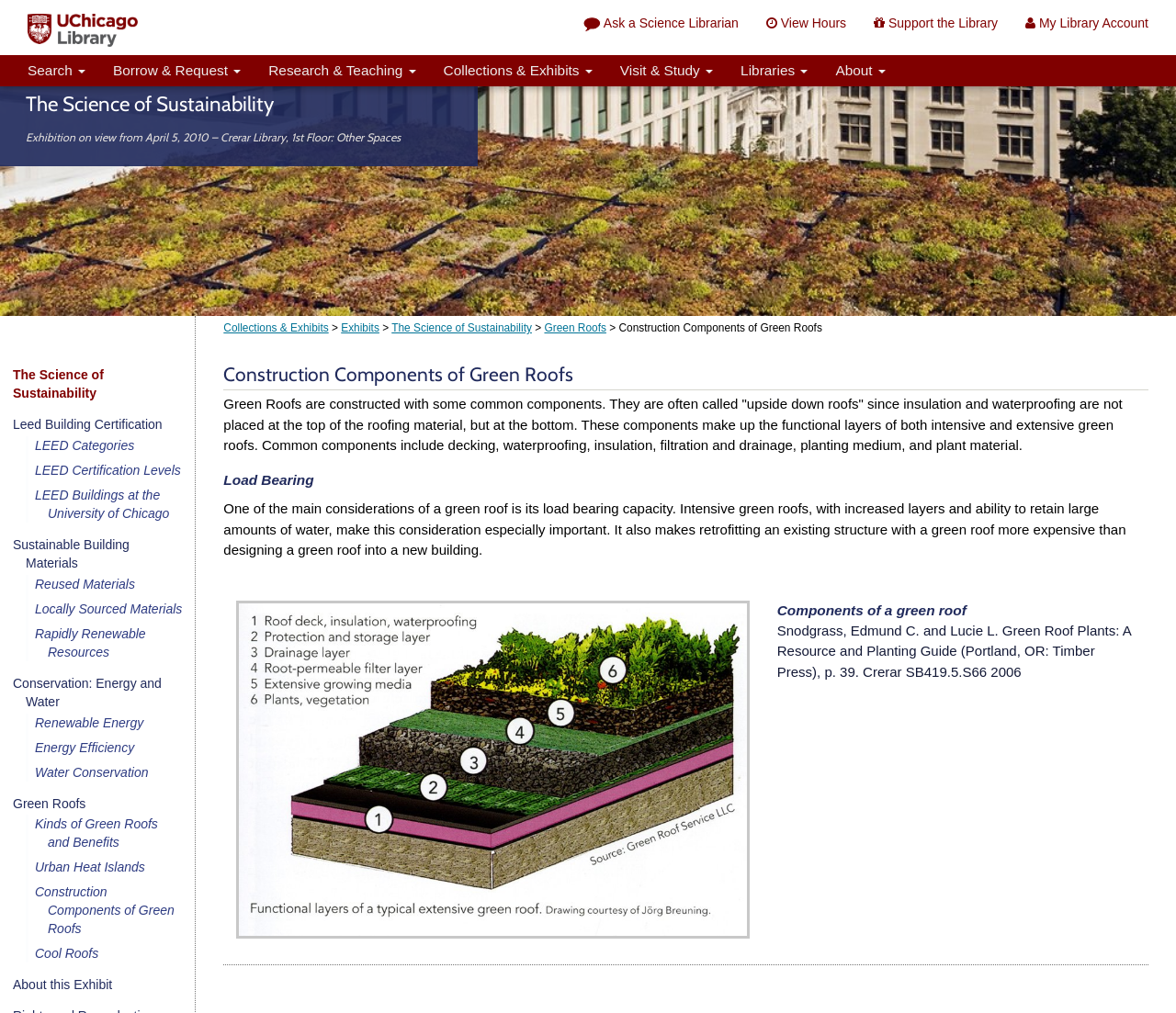Determine the bounding box coordinates of the UI element described below. Use the format (top-left x, top-left y, bottom-right x, bottom-right y) with floating point numbers between 0 and 1: Research & Teaching

[0.217, 0.054, 0.365, 0.085]